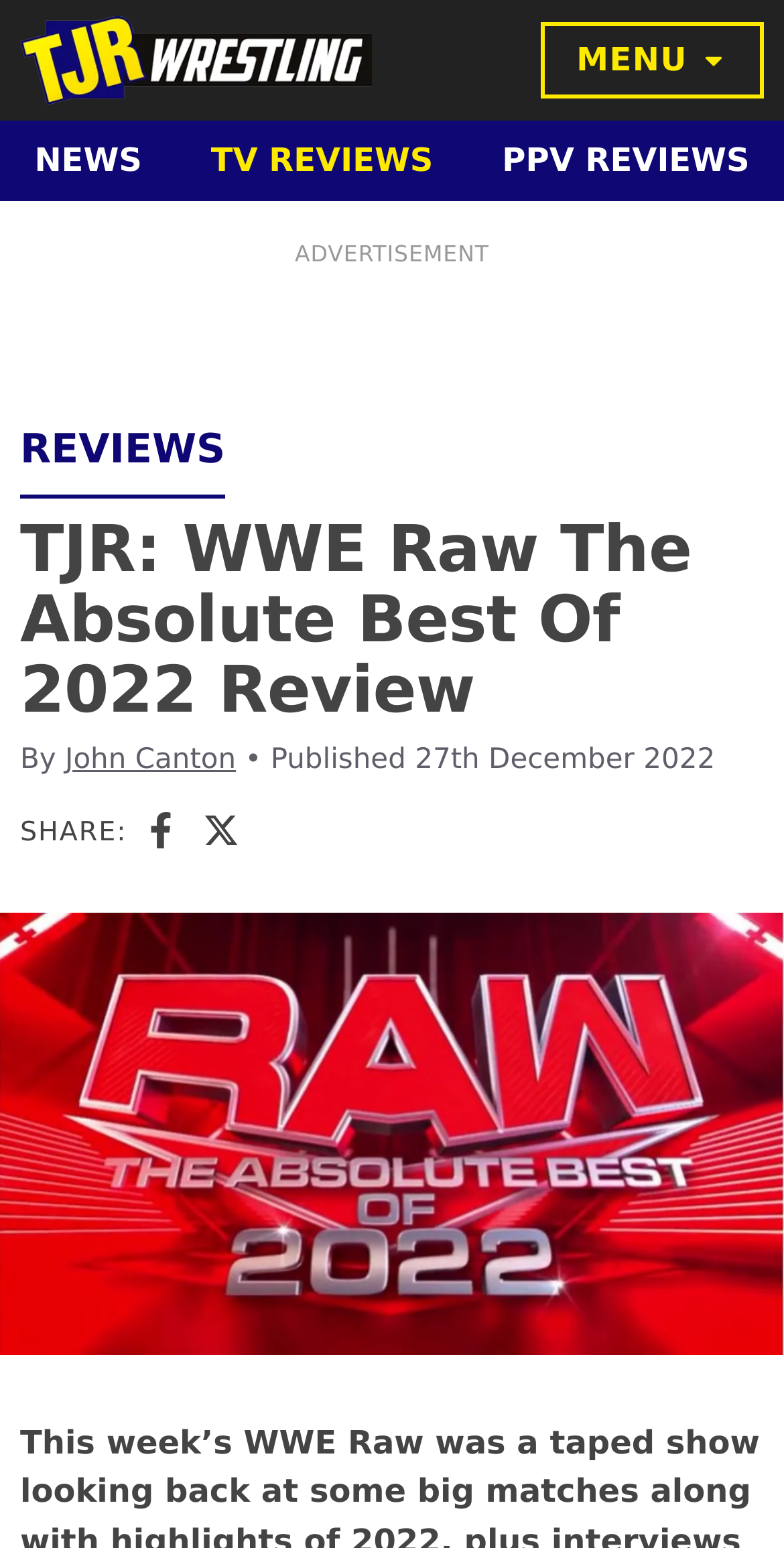Identify the bounding box for the described UI element: "+86 512 67482545".

None